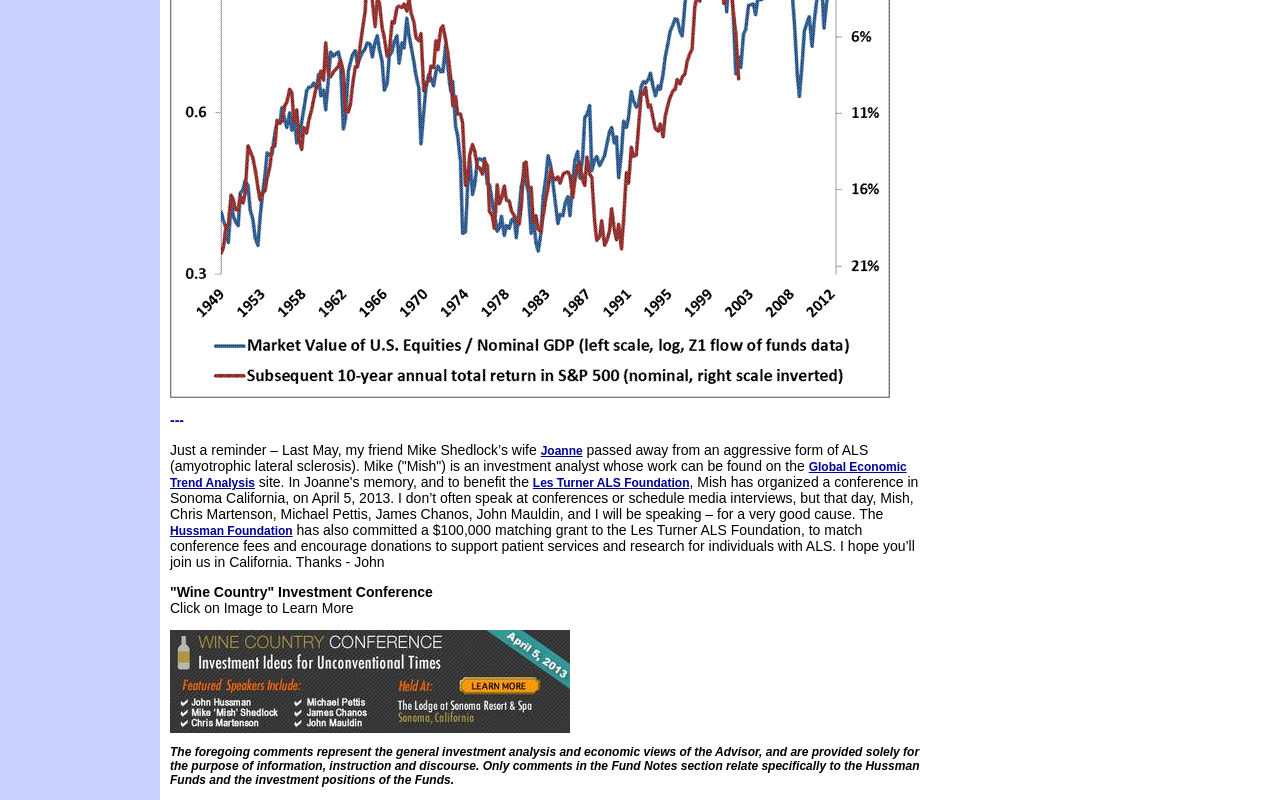Who is the investment analyst mentioned?
Look at the screenshot and give a one-word or phrase answer.

Mike Shedlock